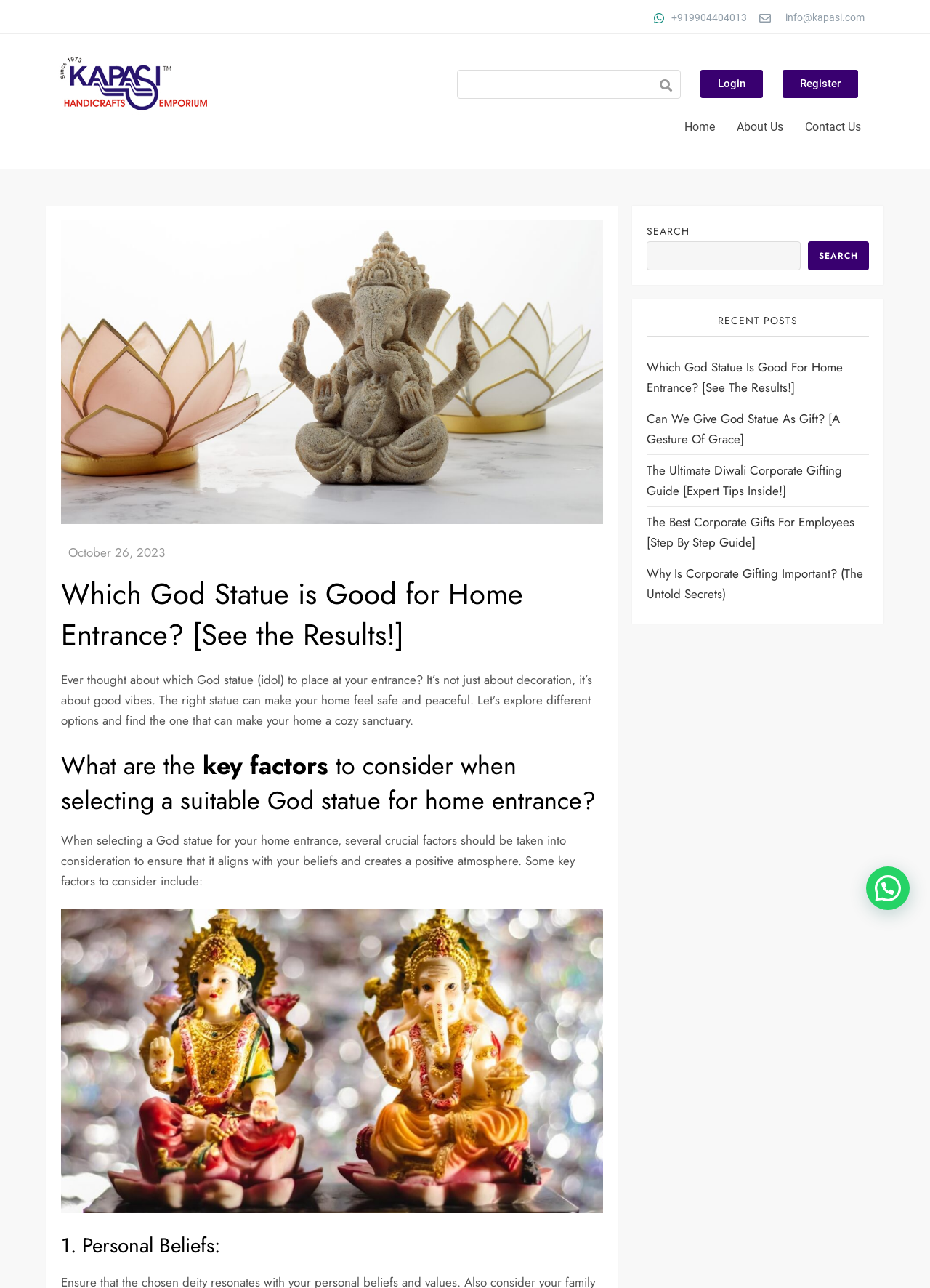Identify the bounding box coordinates for the element that needs to be clicked to fulfill this instruction: "Read more about Wu Xiaogang". Provide the coordinates in the format of four float numbers between 0 and 1: [left, top, right, bottom].

None